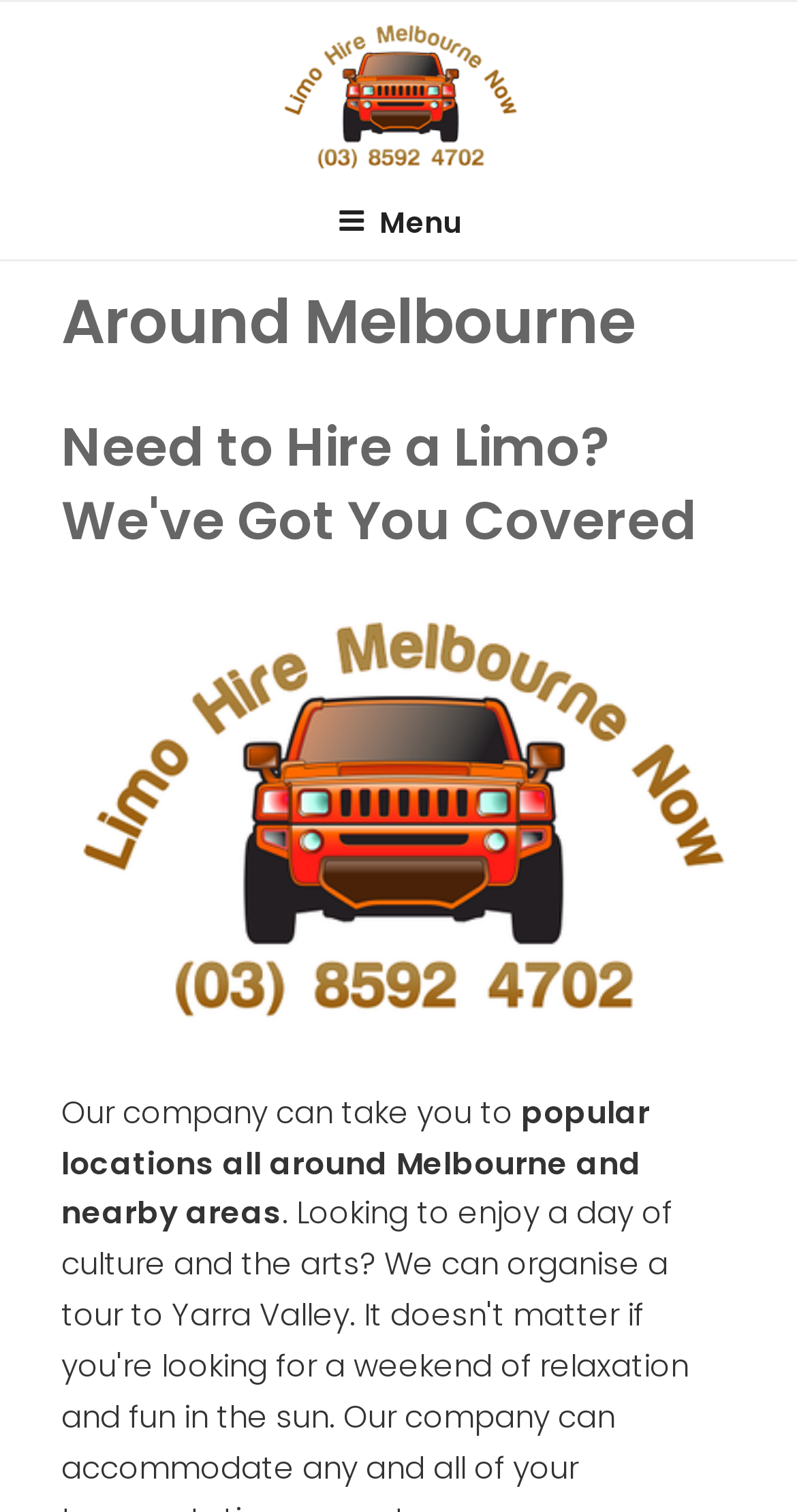Please determine the primary heading and provide its text.

We Service a Range of Locations in and Around Melbourne